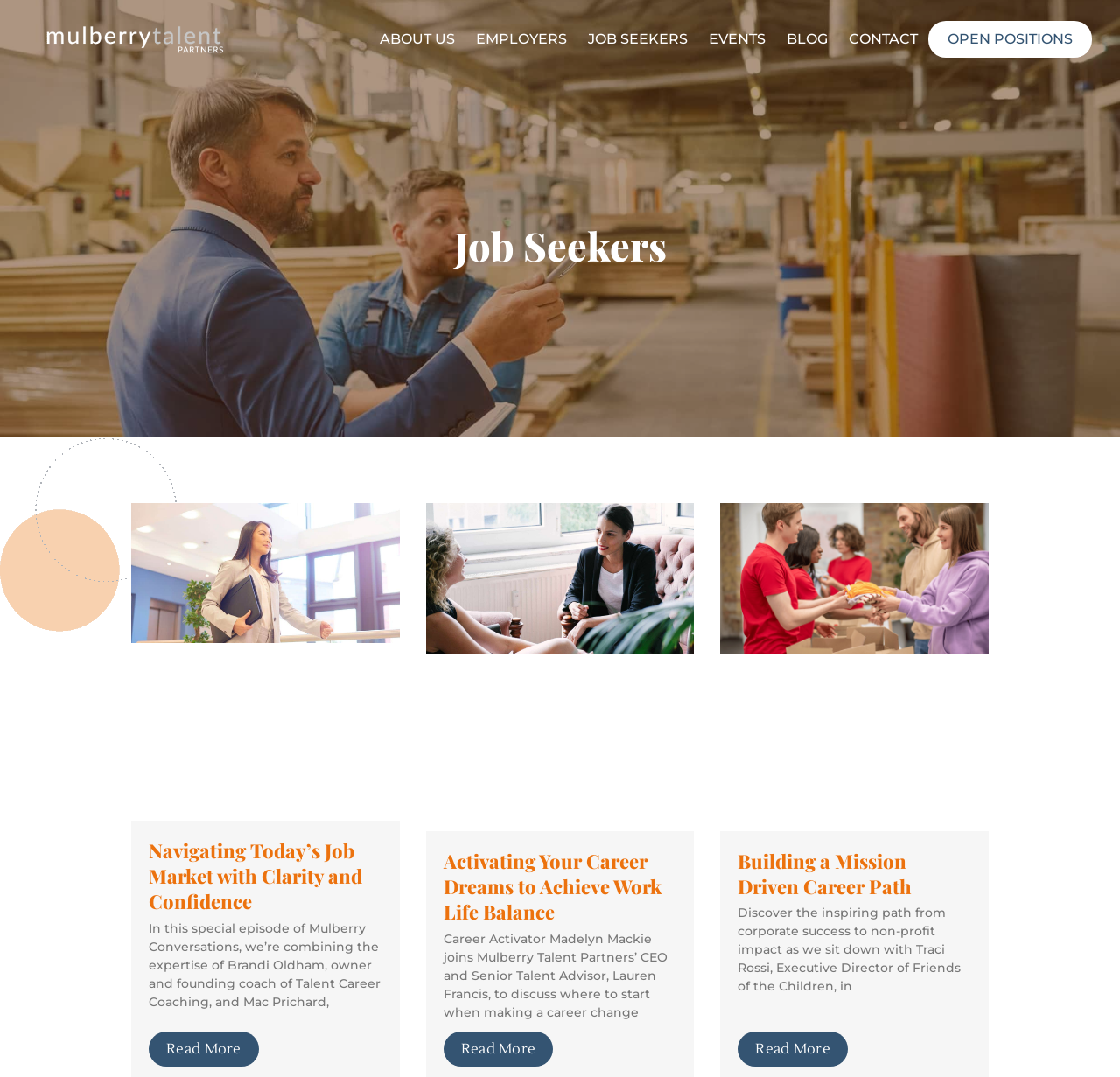Generate a thorough description of the webpage.

The webpage is about job seekers and features a collection of articles or blog posts related to career development and job searching. At the top, there is a navigation menu with links to different sections of the website, including "About Us", "Employers", "Job Seekers", "Events", "Blog", "Contact", and "Open Positions".

Below the navigation menu, there is a heading that reads "Job Seekers". Underneath this heading, there are three sections, each featuring a link to a specific article or blog post. The first section has an image and a link to an article titled "Navigating Today's Job Market with Clarity and Confidence", which discusses combining expertise to navigate the job market. There is also a "Read more" link to continue reading the article.

The second section has an image and a link to an article titled "Activating Your Career Dreams to Achieve Work Life Balance", which discusses making a career change. Again, there is a "Read more" link to continue reading the article.

The third section has an image and a link to an article titled "Building a Mission-Driven Career Path", which discusses finding a career path with a sense of purpose. There is also a "Read more" link to continue reading the article.

Each section has a heading that matches the title of the article, and there is a brief summary of the article's content below the heading. The articles appear to be related to career development and job searching, and are likely part of a blog or series of articles on the topic.